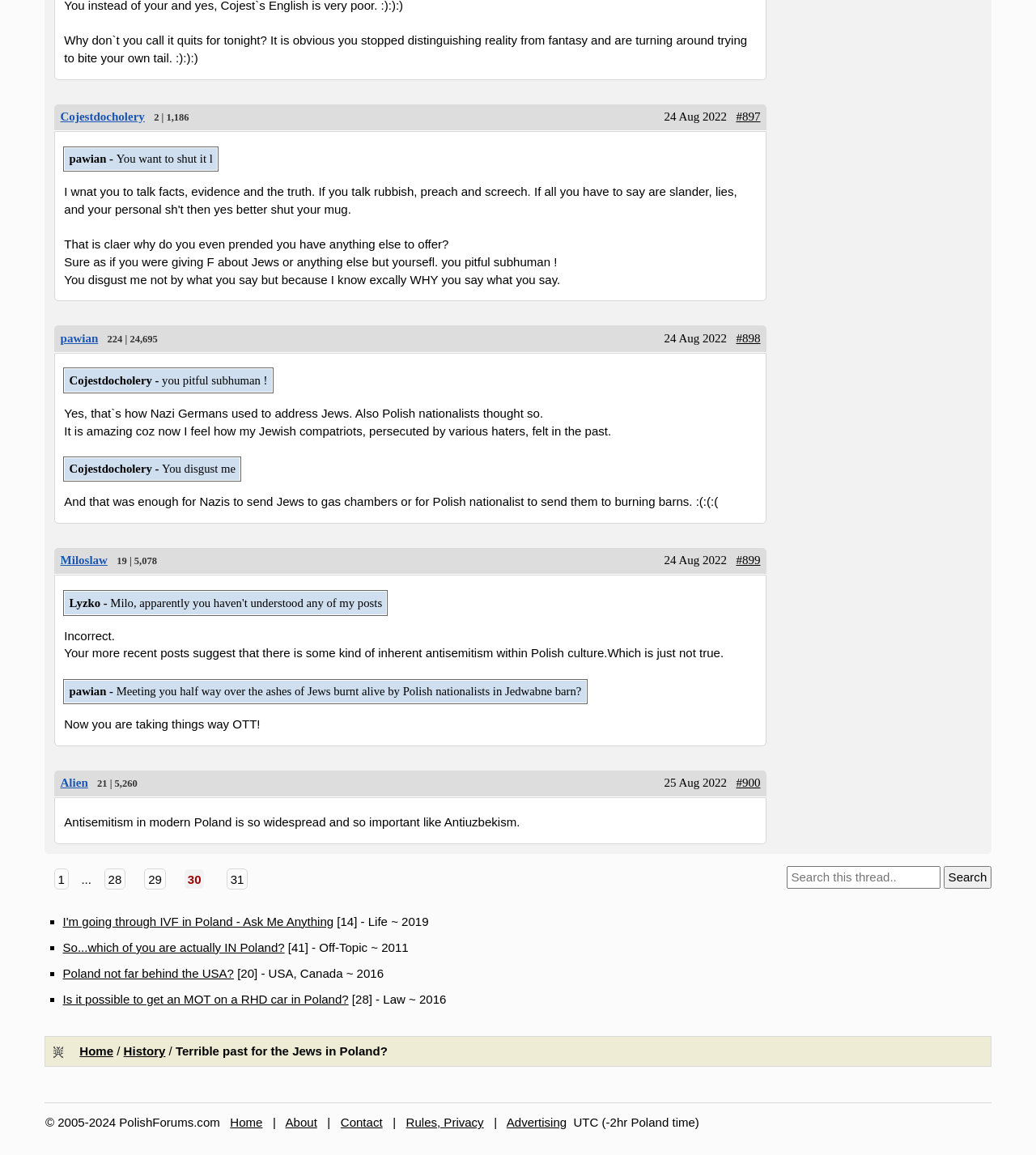What is the date of the post by 'Miloslaw'?
From the details in the image, provide a complete and detailed answer to the question.

I found the date of the post by 'Miloslaw' by looking at the date listed next to their name, which is '24 Aug 2022'.